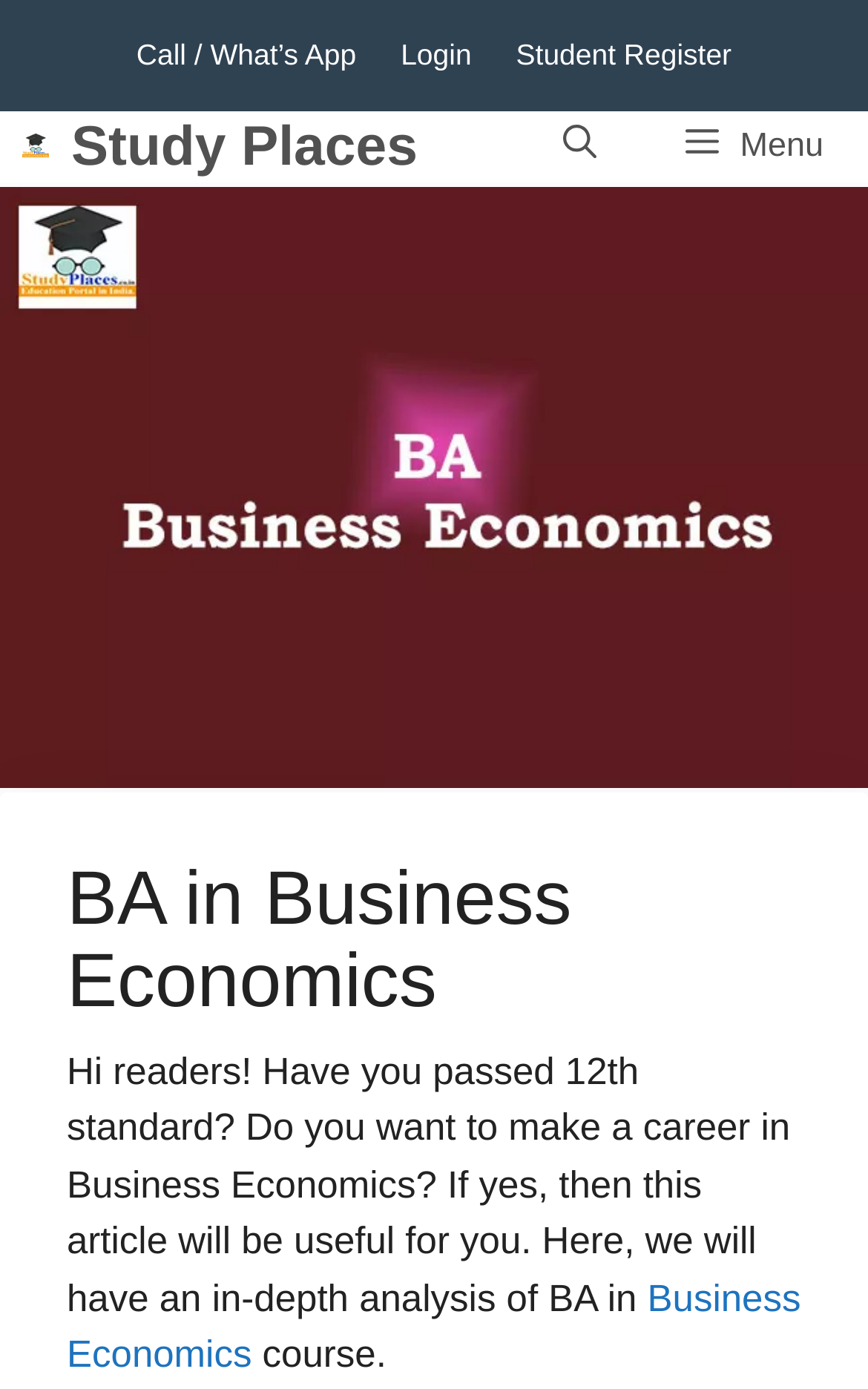Please find the bounding box coordinates of the element that you should click to achieve the following instruction: "Click on the 'Call / What’s App' link". The coordinates should be presented as four float numbers between 0 and 1: [left, top, right, bottom].

[0.157, 0.027, 0.41, 0.051]